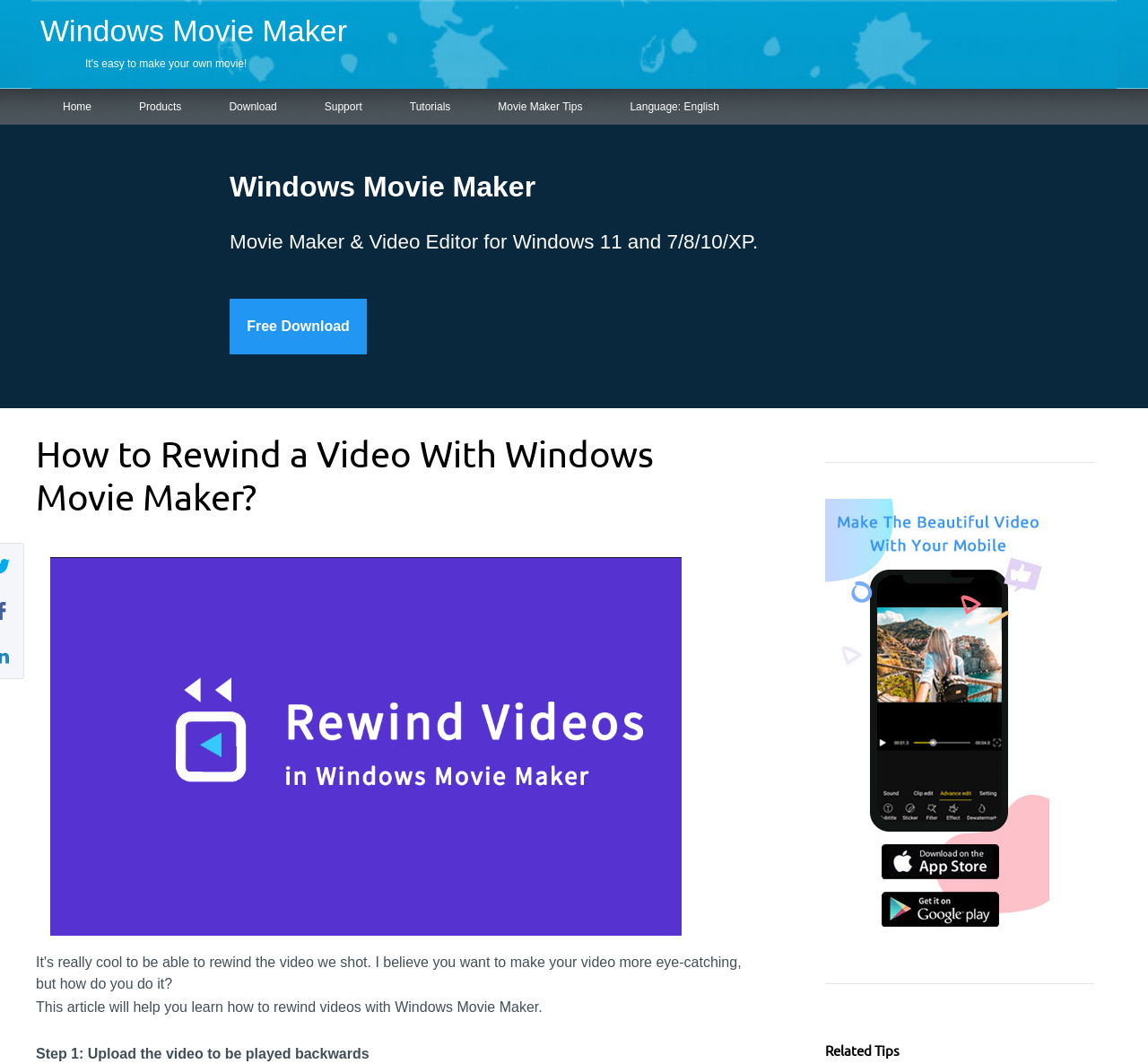Given the description Movie Maker Tips, predict the bounding box coordinates of the UI element. Ensure the coordinates are in the format (top-left x, top-left y, bottom-right x, bottom-right y) and all values are between 0 and 1.

[0.414, 0.092, 0.527, 0.108]